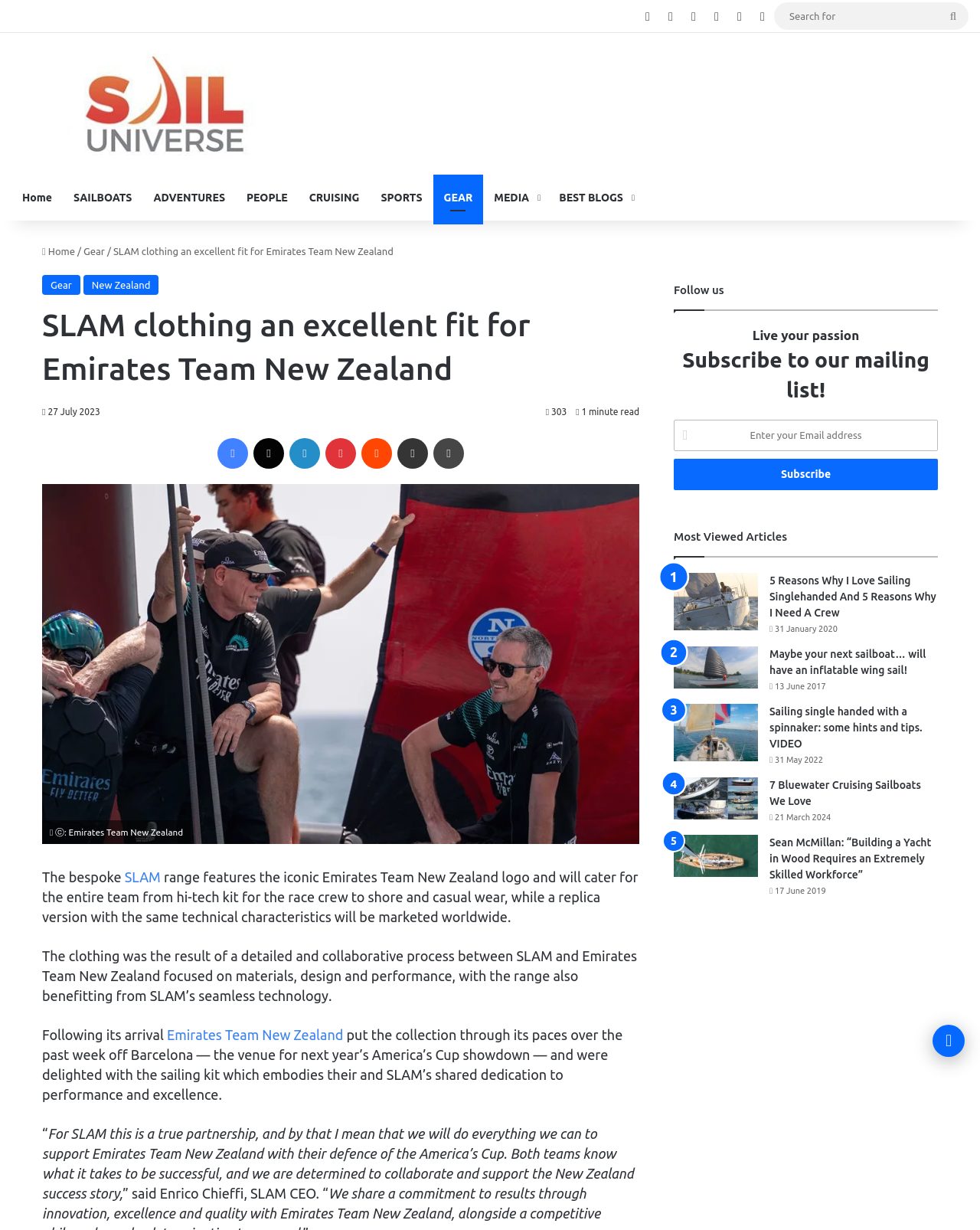Could you locate the bounding box coordinates for the section that should be clicked to accomplish this task: "Click on Home".

[0.012, 0.142, 0.064, 0.179]